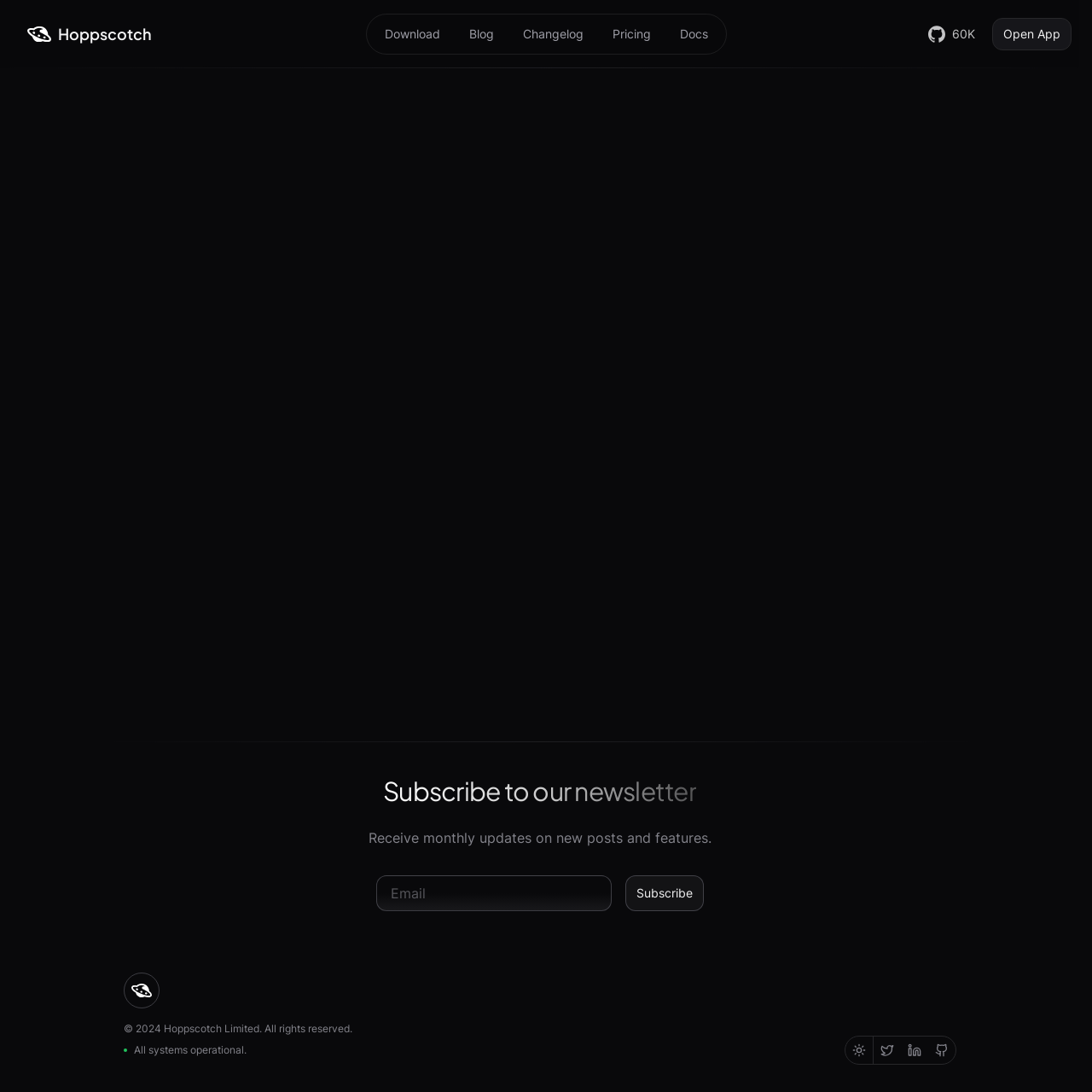Provide a brief response to the question using a single word or phrase: 
How many social media links are there?

4